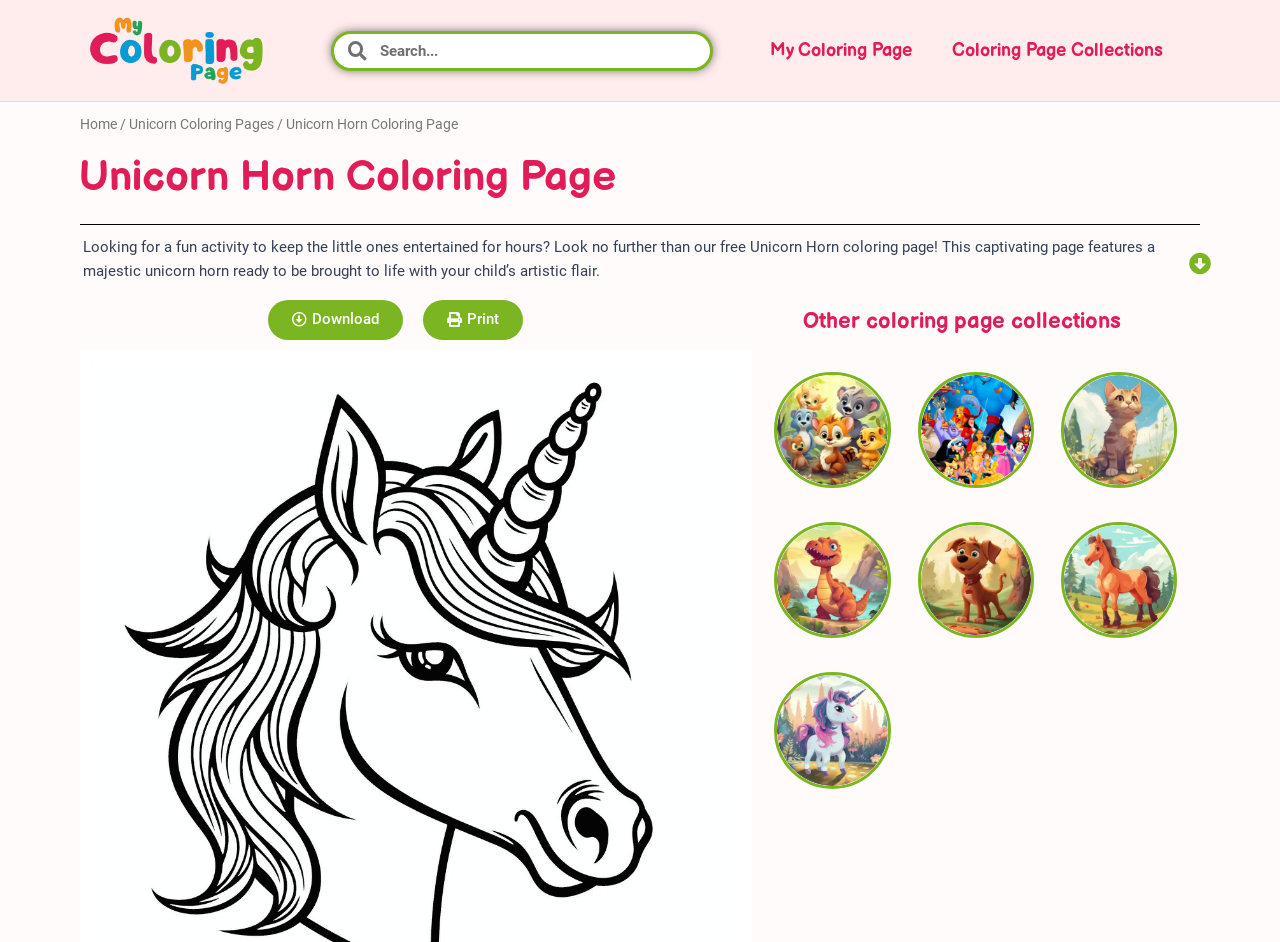What is the purpose of the Unicorn Horn coloring page?
Please give a detailed answer to the question using the information shown in the image.

According to the webpage, the Unicorn Horn coloring page is intended to keep kids entertained for hours, allowing them to express their creativity and imagination.